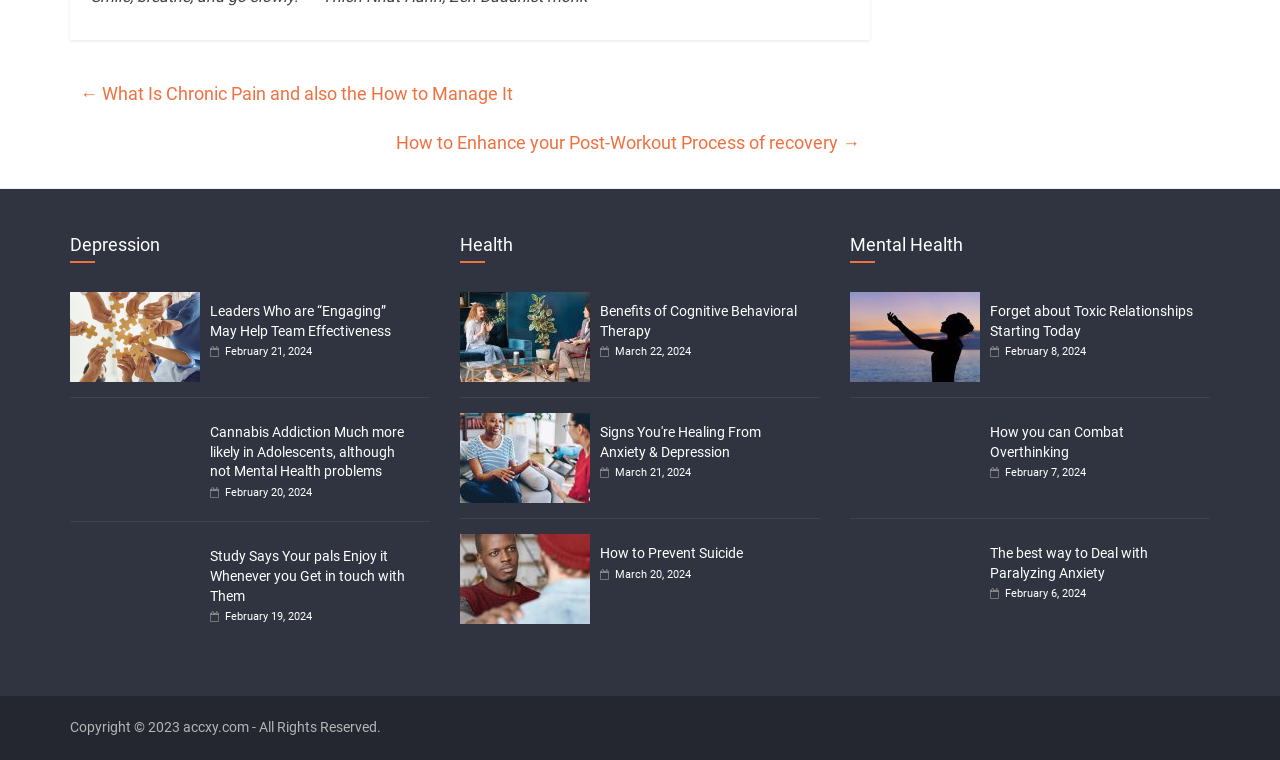Given the description February 8, 2024, predict the bounding box coordinates of the UI element. Ensure the coordinates are in the format (top-left x, top-left y, bottom-right x, bottom-right y) and all values are between 0 and 1.

[0.773, 0.454, 0.848, 0.471]